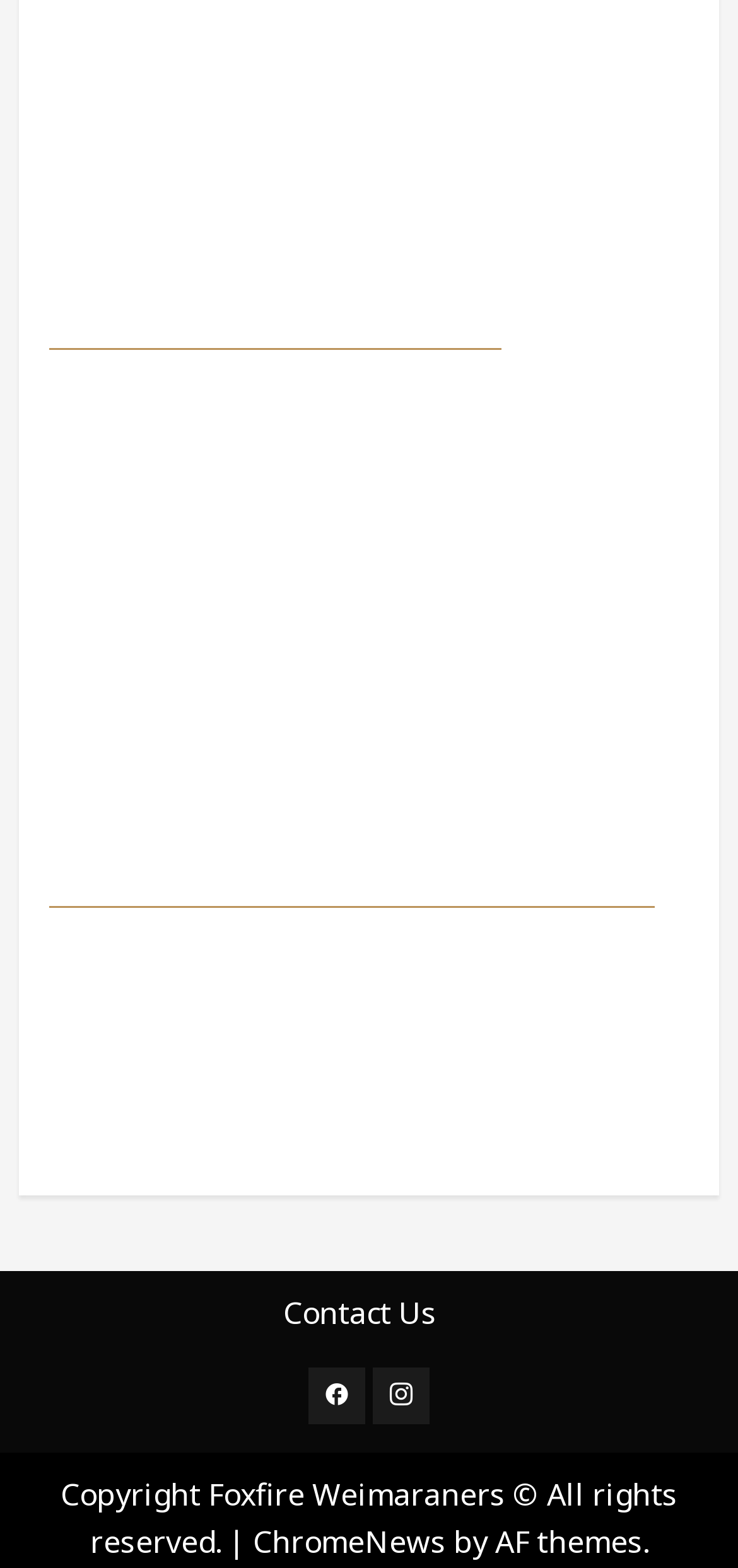How many text-only elements are there at the bottom?
Provide a detailed answer to the question using information from the image.

I looked at the bottom section of the page and found three text-only elements, which are 'Copyright Foxfire Weimaraners © All rights reserved.', '|', and 'by AF themes.'